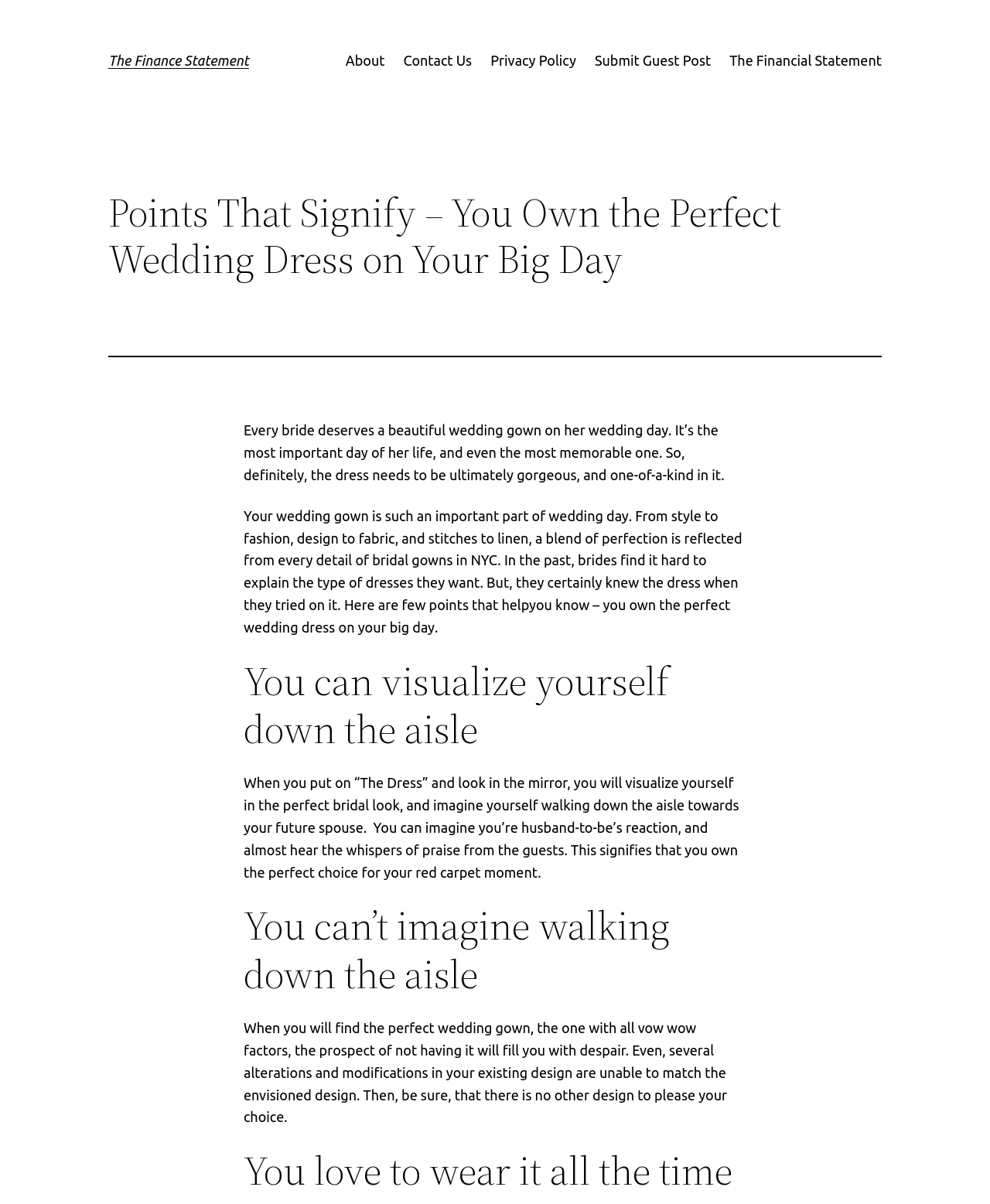Provide the bounding box coordinates for the specified HTML element described in this description: "Technology". The coordinates should be four float numbers ranging from 0 to 1, in the format [left, top, right, bottom].

None